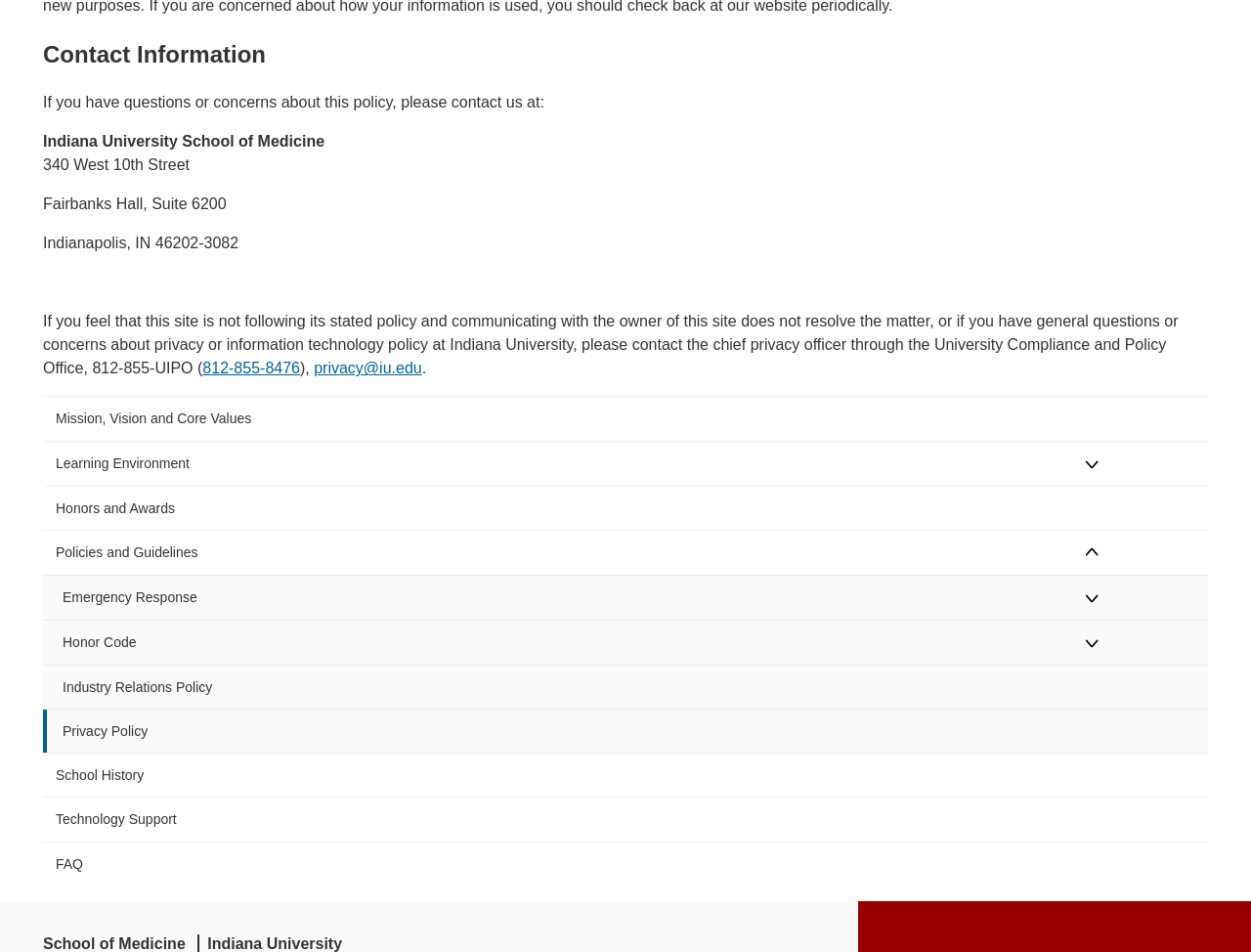What is the email address of the University Compliance and Policy Office? From the image, respond with a single word or brief phrase.

privacy@iu.edu